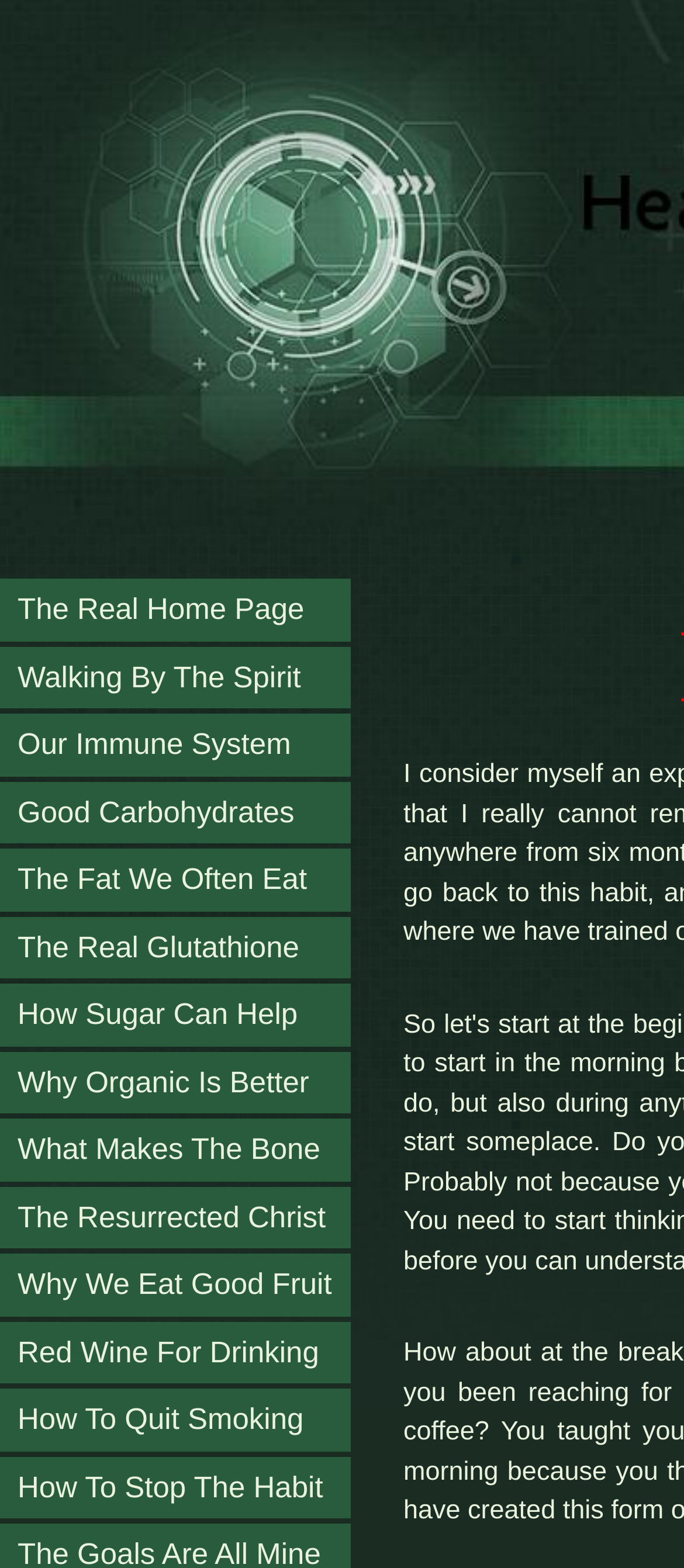Could you indicate the bounding box coordinates of the region to click in order to complete this instruction: "visit the how to quit smoking page".

[0.0, 0.886, 0.513, 0.925]